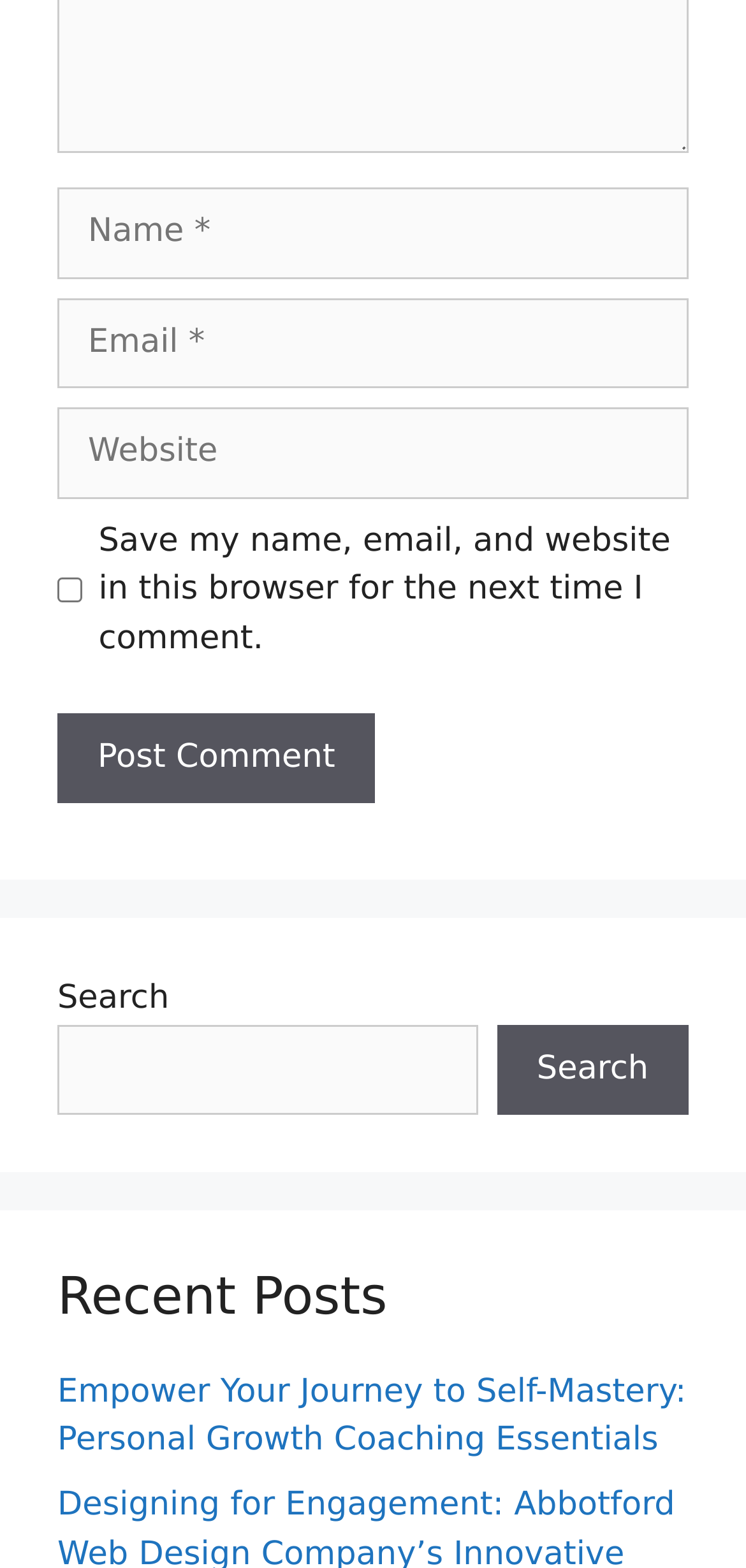Please identify the coordinates of the bounding box that should be clicked to fulfill this instruction: "Enter your name".

[0.077, 0.12, 0.923, 0.178]